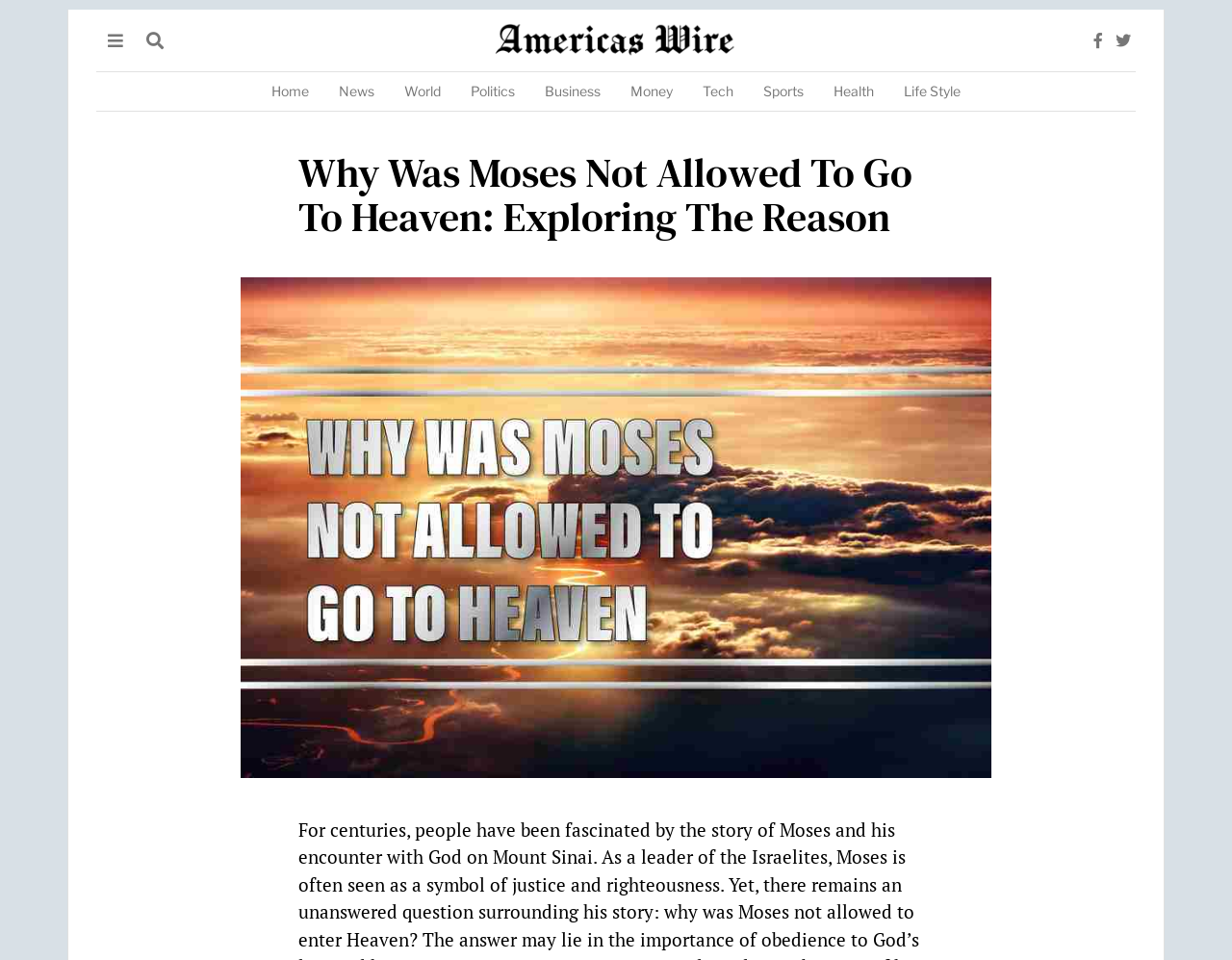What is the logo of this website?
Examine the screenshot and reply with a single word or phrase.

Americas Wire Logo